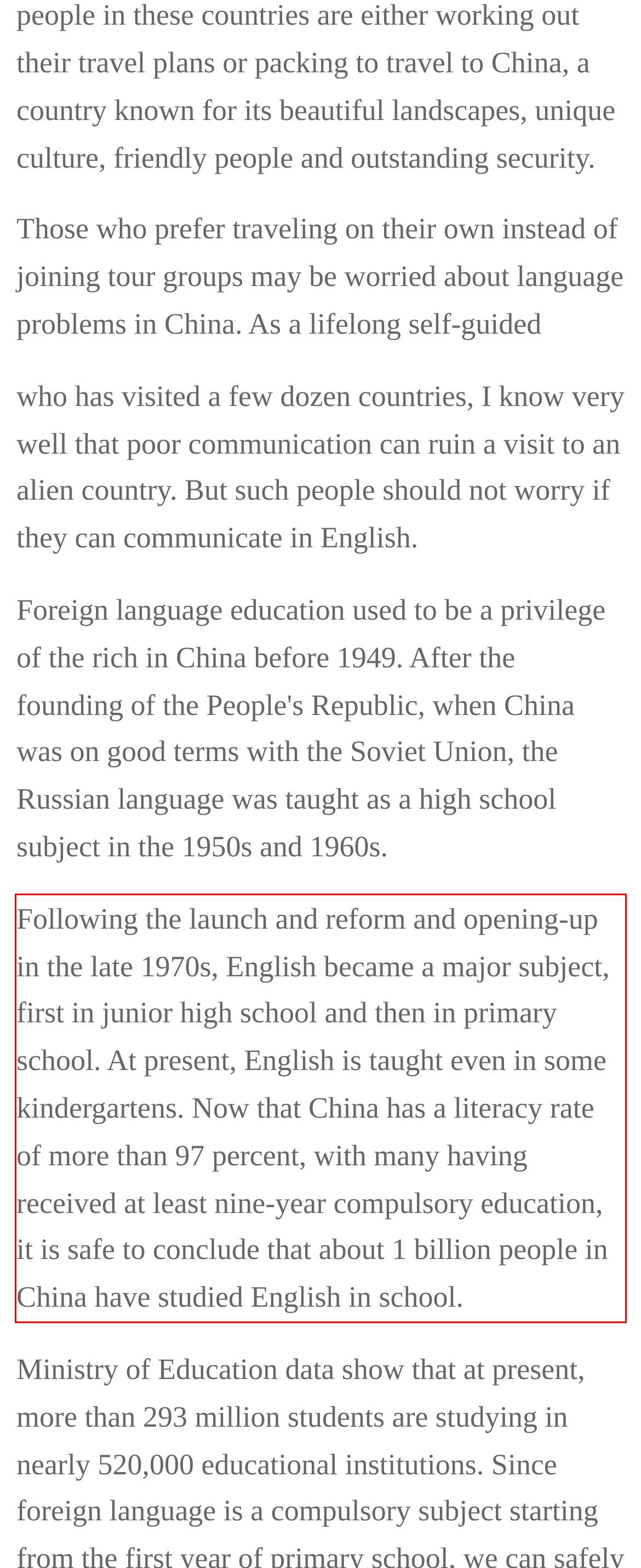Review the webpage screenshot provided, and perform OCR to extract the text from the red bounding box.

Following the launch and reform and opening-up in the late 1970s, English became a major subject, first in junior high school and then in primary school. At present, English is taught even in some kindergartens. Now that China has a literacy rate of more than 97 percent, with many having received at least nine-year compulsory education, it is safe to conclude that about 1 billion people in China have studied English in school.